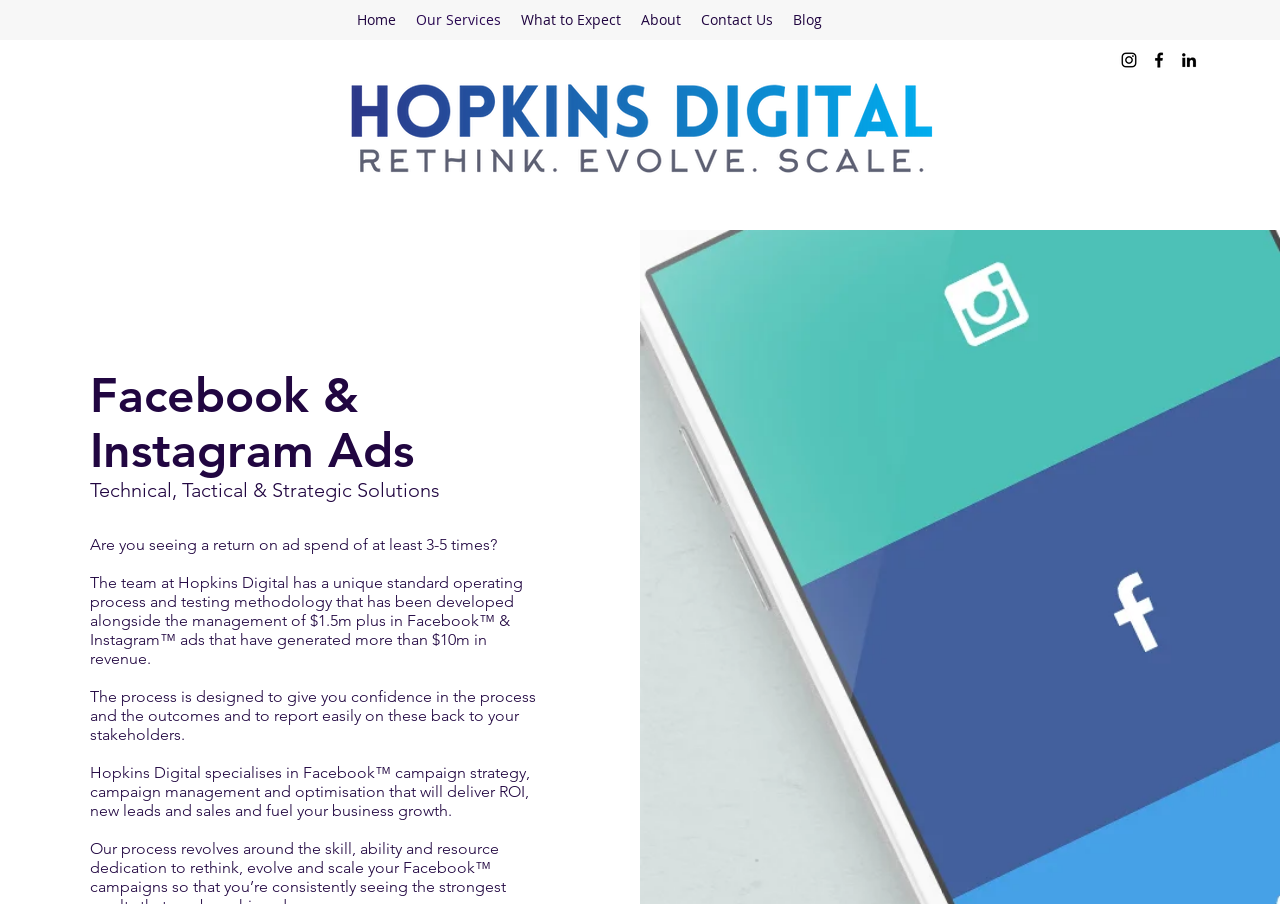What social media platforms does Hopkins Digital have a presence on?
Provide a comprehensive and detailed answer to the question.

Based on the webpage, Hopkins Digital has a presence on Instagram, Facebook, and LinkedIn, as indicated by the social media links in the 'Social Bar' section.